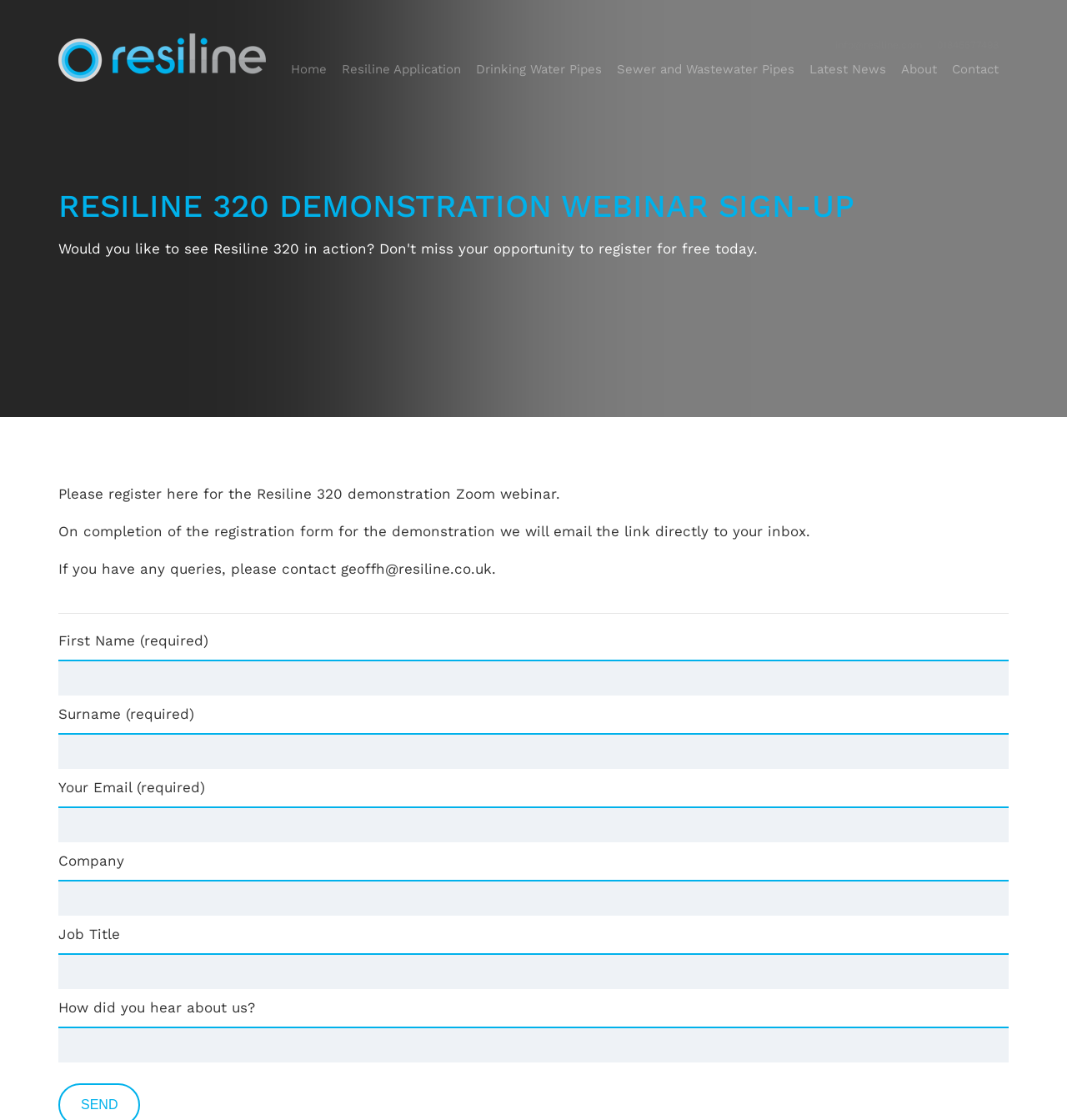Identify the bounding box for the UI element described as: "info@resiline.com". Ensure the coordinates are four float numbers between 0 and 1, formatted as [left, top, right, bottom].

[0.783, 0.035, 0.864, 0.045]